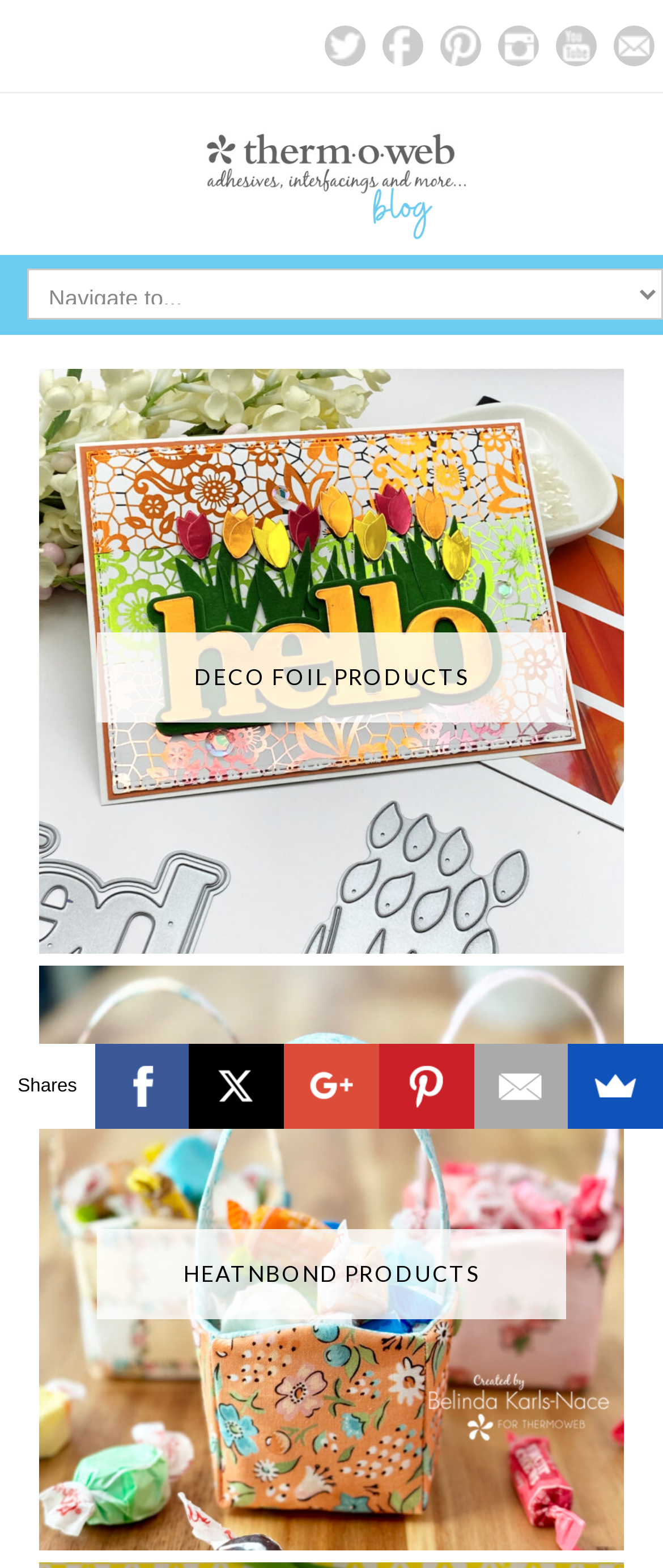Please determine the bounding box coordinates of the clickable area required to carry out the following instruction: "Check out HeatnBond Products". The coordinates must be four float numbers between 0 and 1, represented as [left, top, right, bottom].

[0.059, 0.616, 0.941, 0.989]